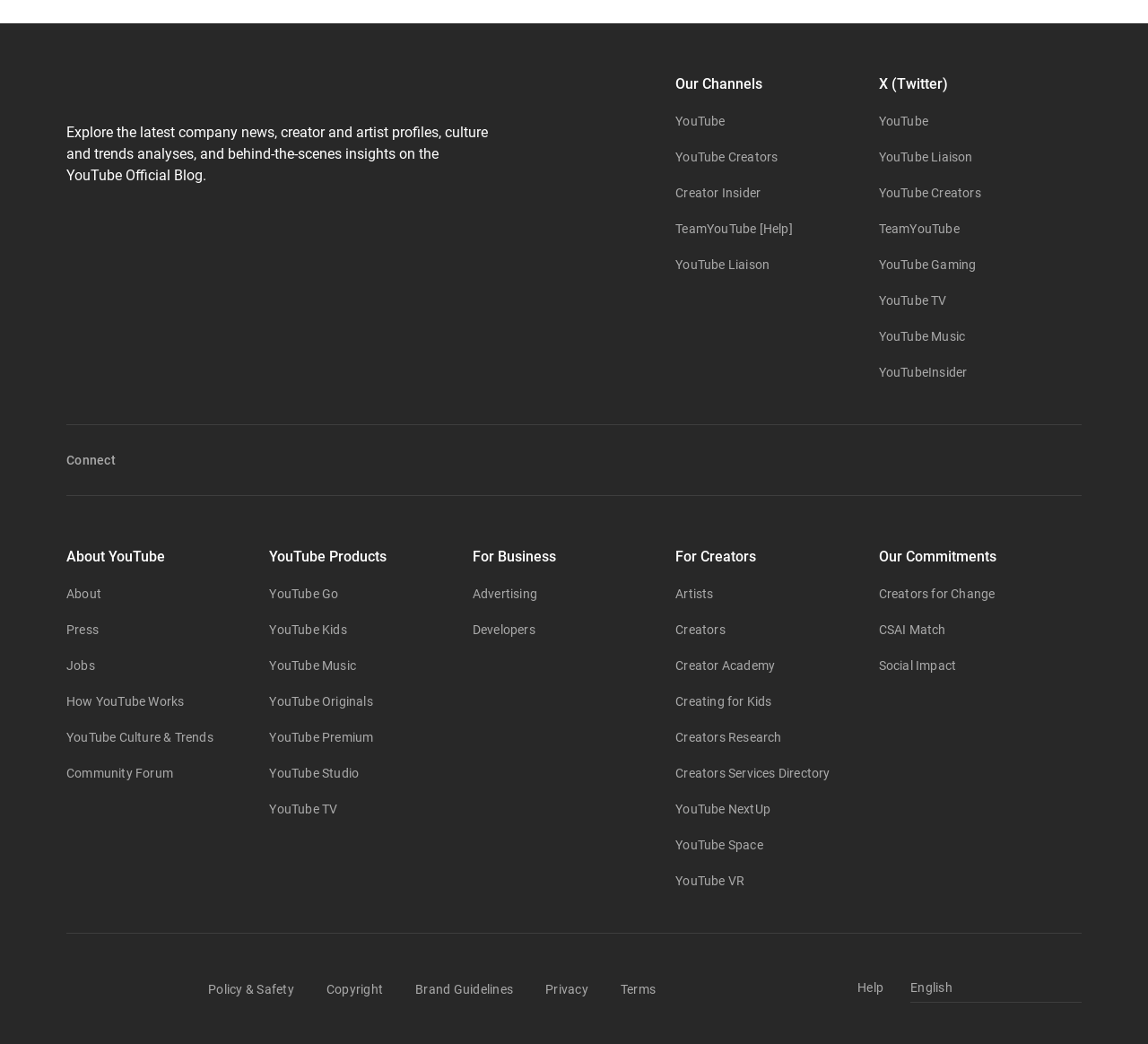Find the bounding box coordinates of the element's region that should be clicked in order to follow the given instruction: "Go to the 'Home' page". The coordinates should consist of four float numbers between 0 and 1, i.e., [left, top, right, bottom].

None